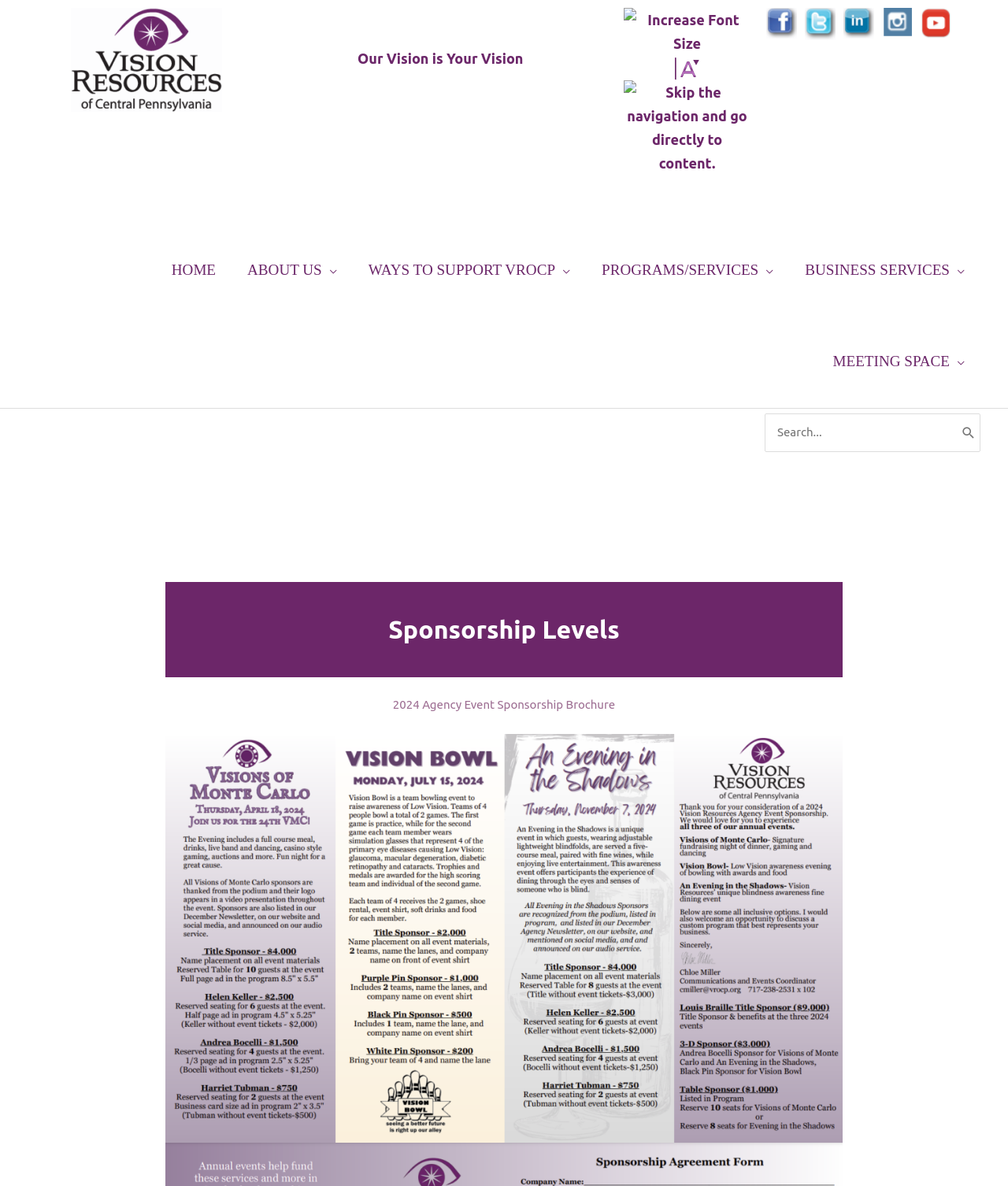Describe all significant elements and features of the webpage.

The webpage is titled "Sponsorship Levels – VROCP" and features a layout table at the top with three cells. The first cell contains a link to "VROCP" with an accompanying image, while the second cell displays the text "Our Vision is Your Vision". The third cell has three links: "Increase Font Size", "Decrease Font Size", and "Skip the navigation and go directly to content", each with an associated image.

Below the layout table, there is a navigation section with six links: "HOME", "ABOUT US", "WAYS TO SUPPORT VROCP", "PROGRAMS/SERVICES", "BUSINESS SERVICES", and "MEETING SPACE". Some of these links have an arrow icon, indicating that they can be expanded.

To the right of the navigation section, there is a search box with a label "Search for:" and a button labeled "Search". Above the search box, there is a heading that reads "Sponsorship Levels". Below the heading, there is a static text "2024 Agency Event Sponsorship Brochure" and a figure that takes up most of the remaining space on the page.

At the top-right corner of the page, there are social media links to Facebook, Twitter, LinkedIn, Instagram, and YouTube, each with an associated image. Additionally, there is a phone number "123-456-7890" and an email address "info@example.com" displayed nearby.